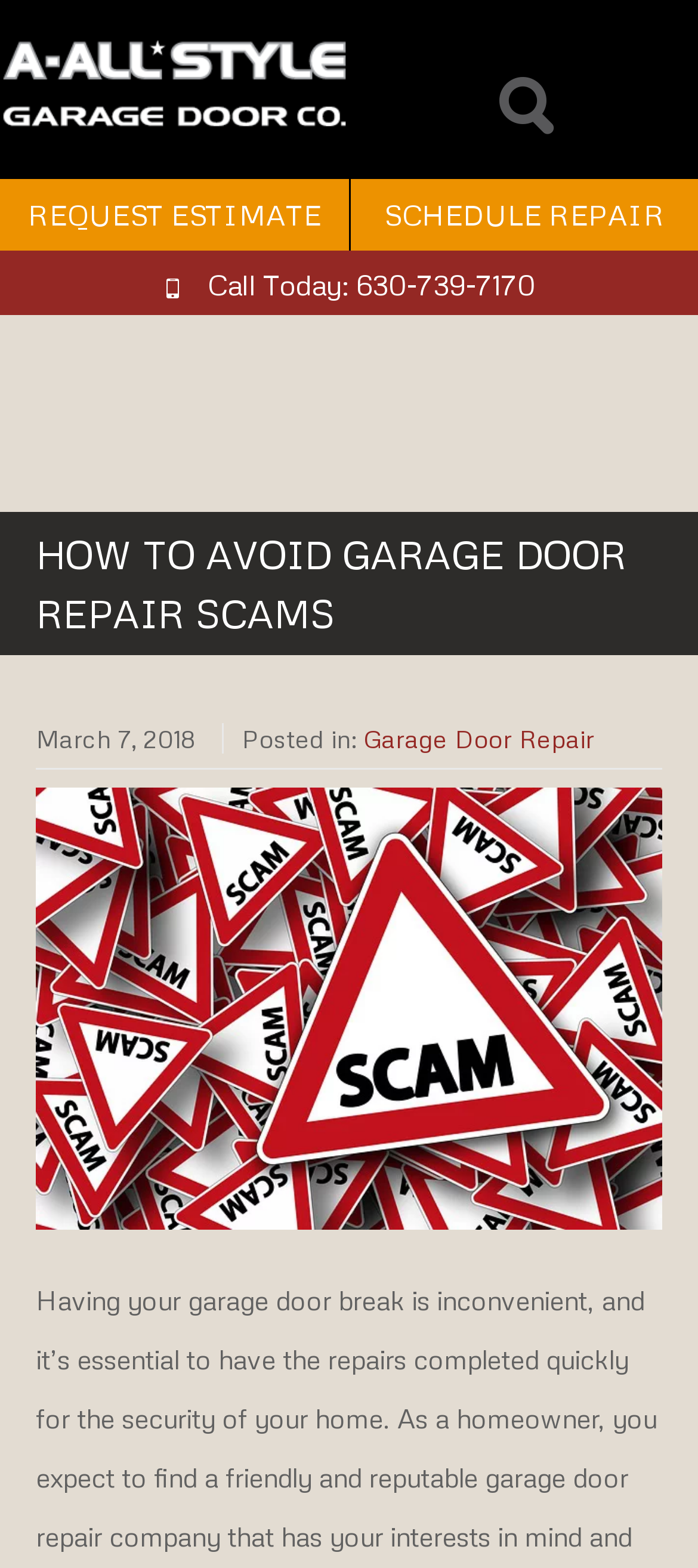What is the phone number to call for repair?
Answer the question with a single word or phrase derived from the image.

630-739-7170